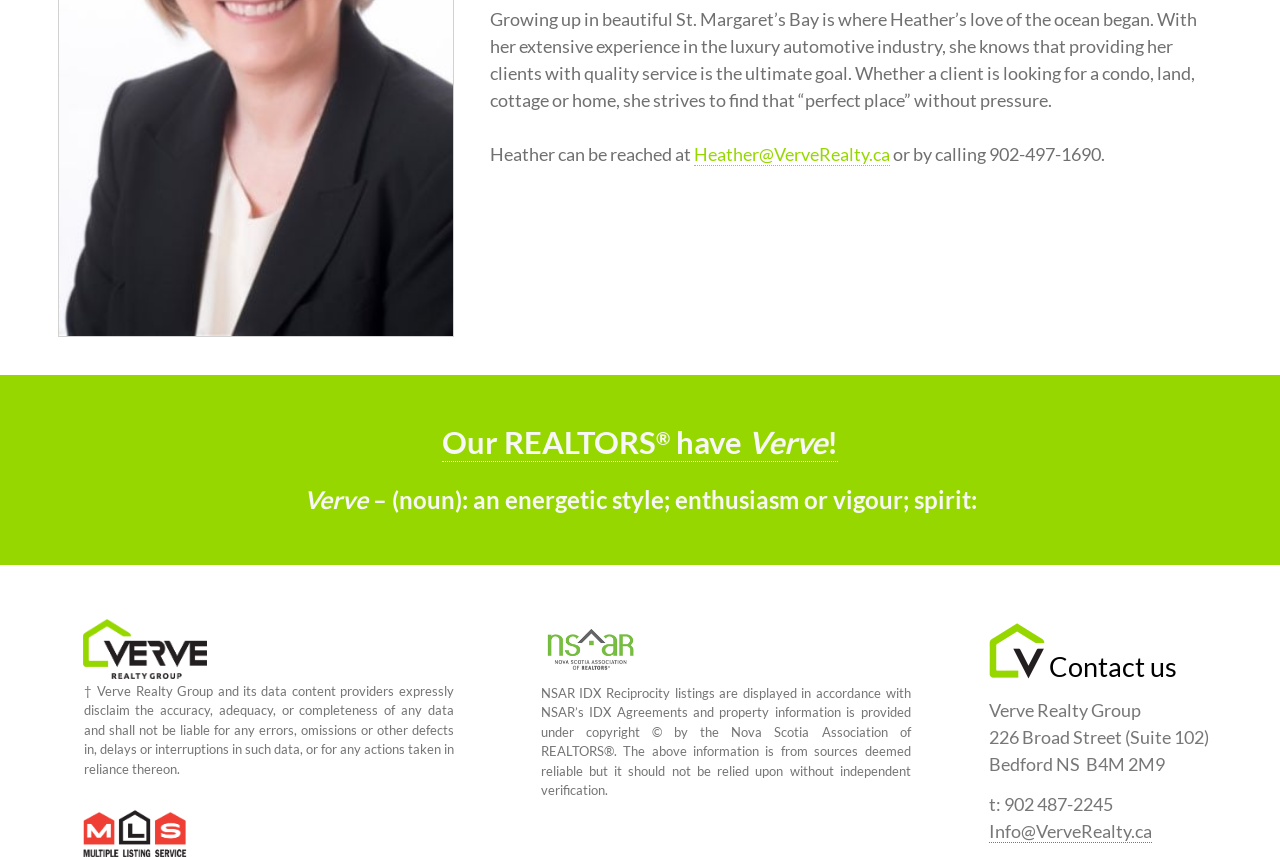Determine the bounding box coordinates for the UI element described. Format the coordinates as (top-left x, top-left y, bottom-right x, bottom-right y) and ensure all values are between 0 and 1. Element description: Our REALTORS® have Verve!

[0.345, 0.495, 0.655, 0.54]